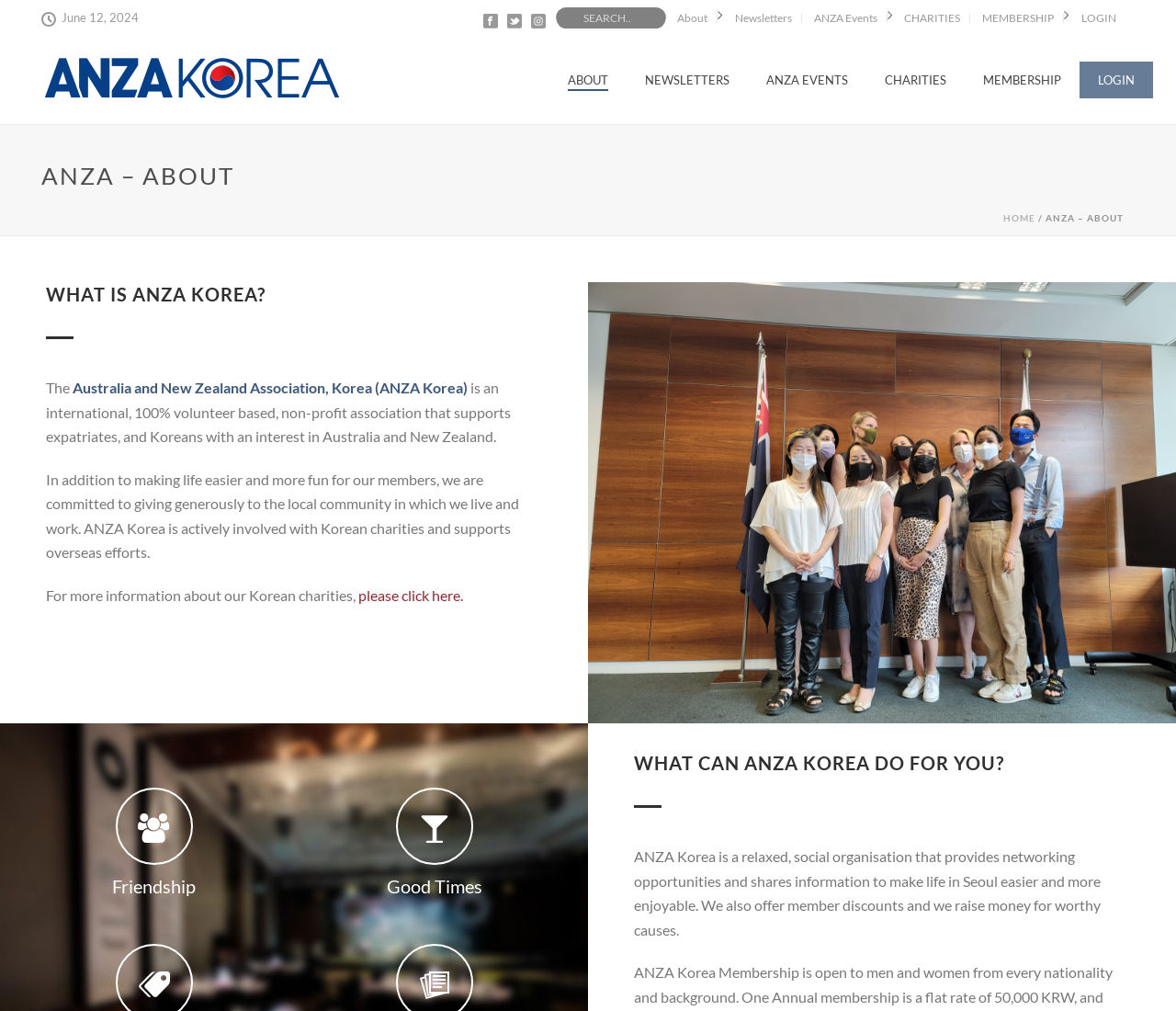Answer the question briefly using a single word or phrase: 
What is the name of the organization?

ANZA Korea